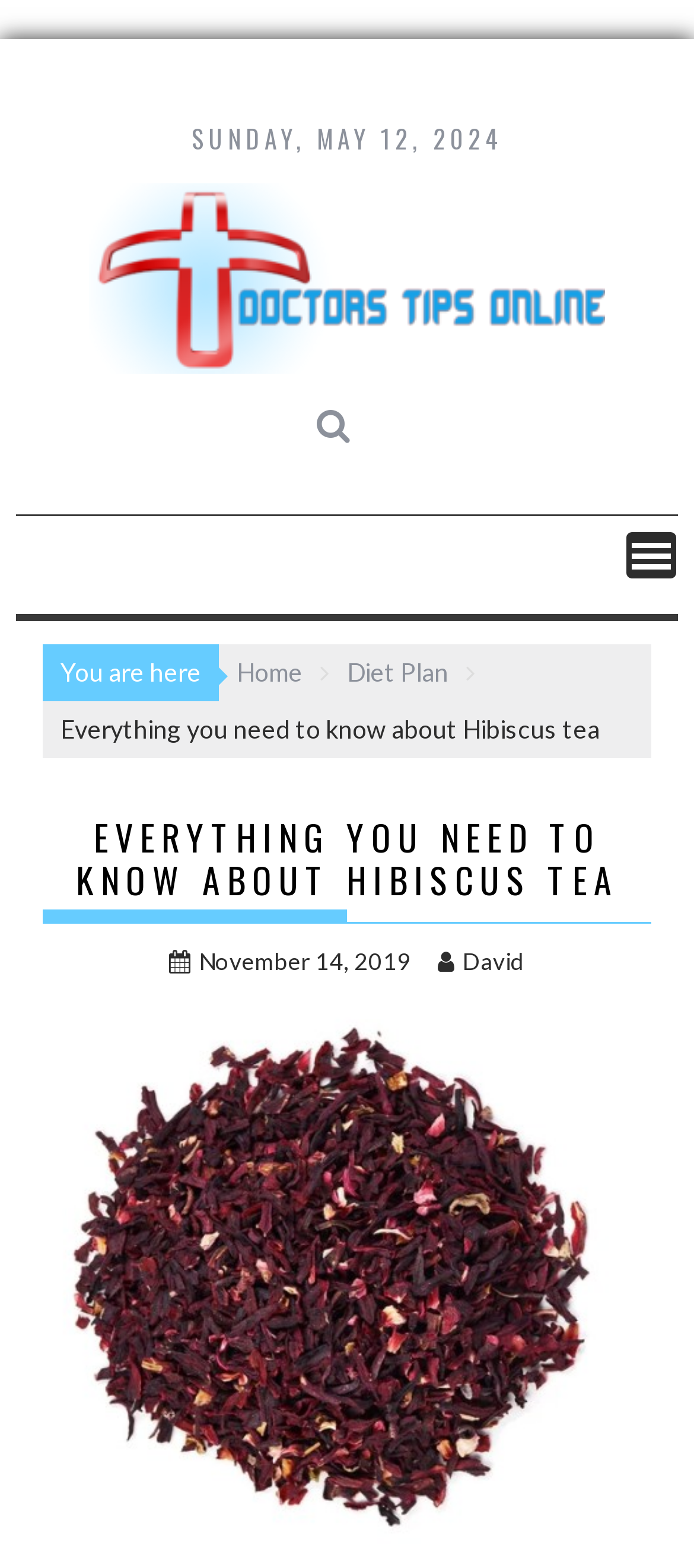Please locate and generate the primary heading on this webpage.

EVERYTHING YOU NEED TO KNOW ABOUT HIBISCUS TEA